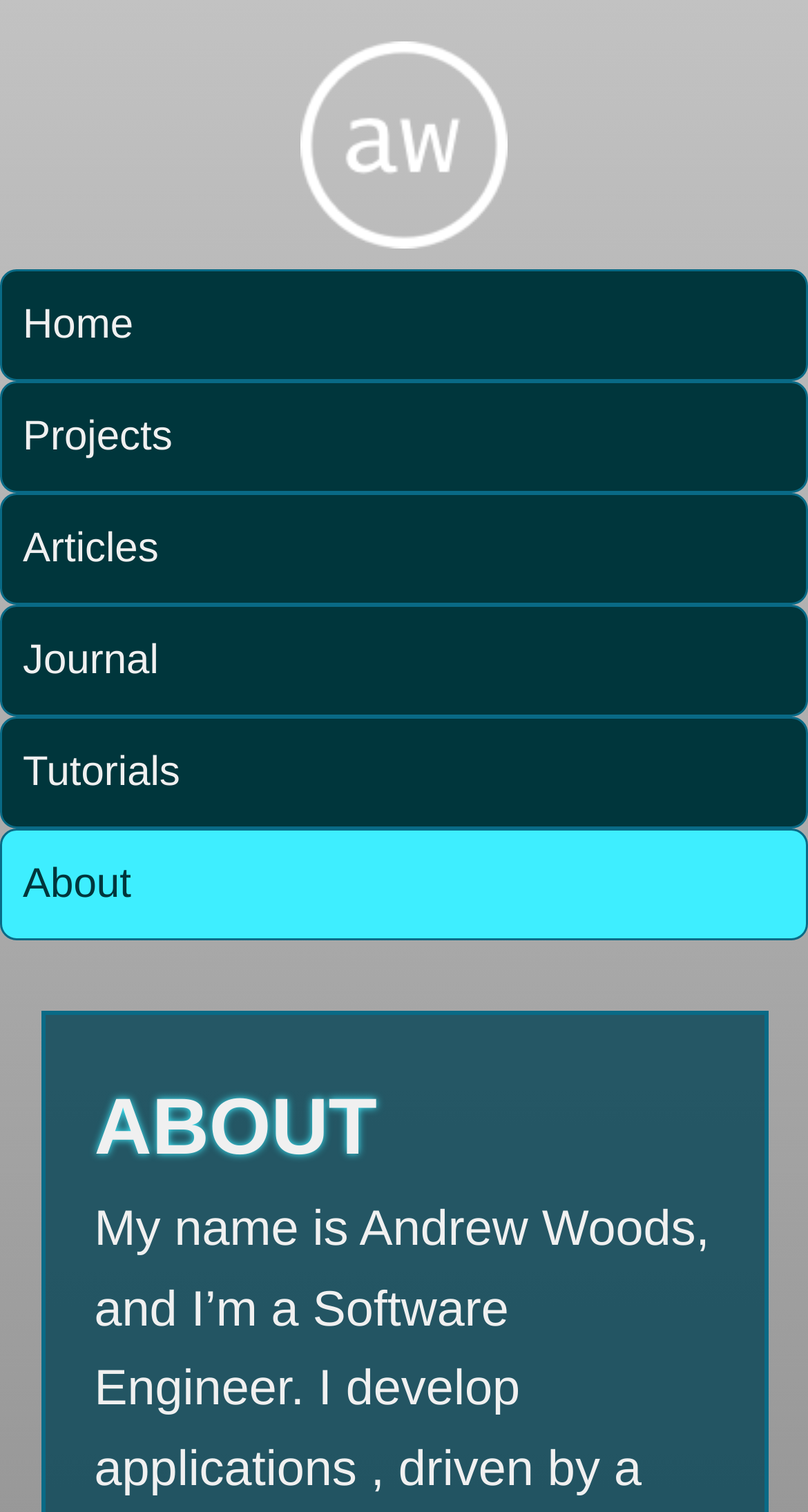Respond to the question below with a single word or phrase:
What is the name of the developer?

Andrew Woods